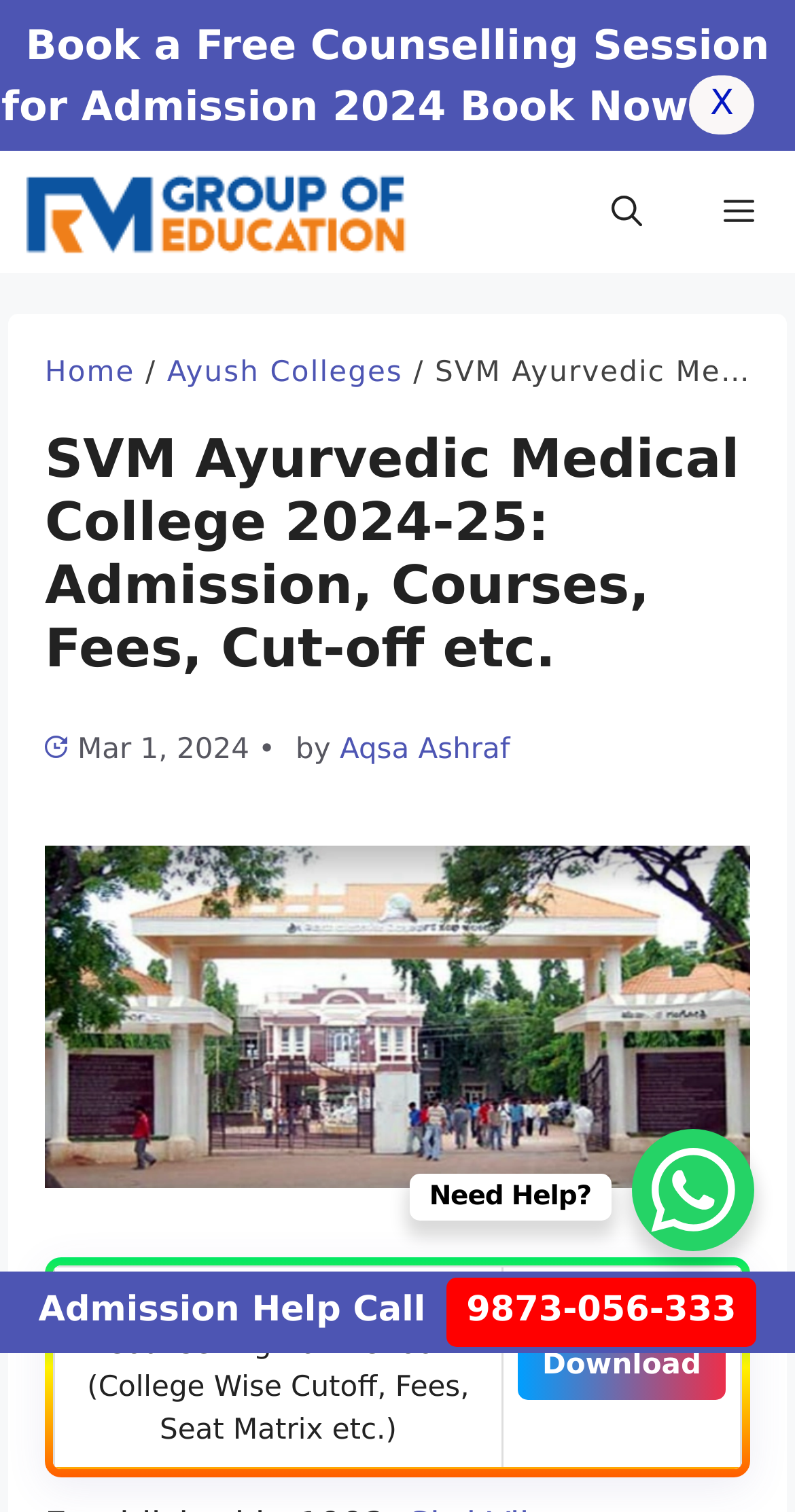What is the name of the medical college? Based on the screenshot, please respond with a single word or phrase.

SVM Ayurvedic Medical College